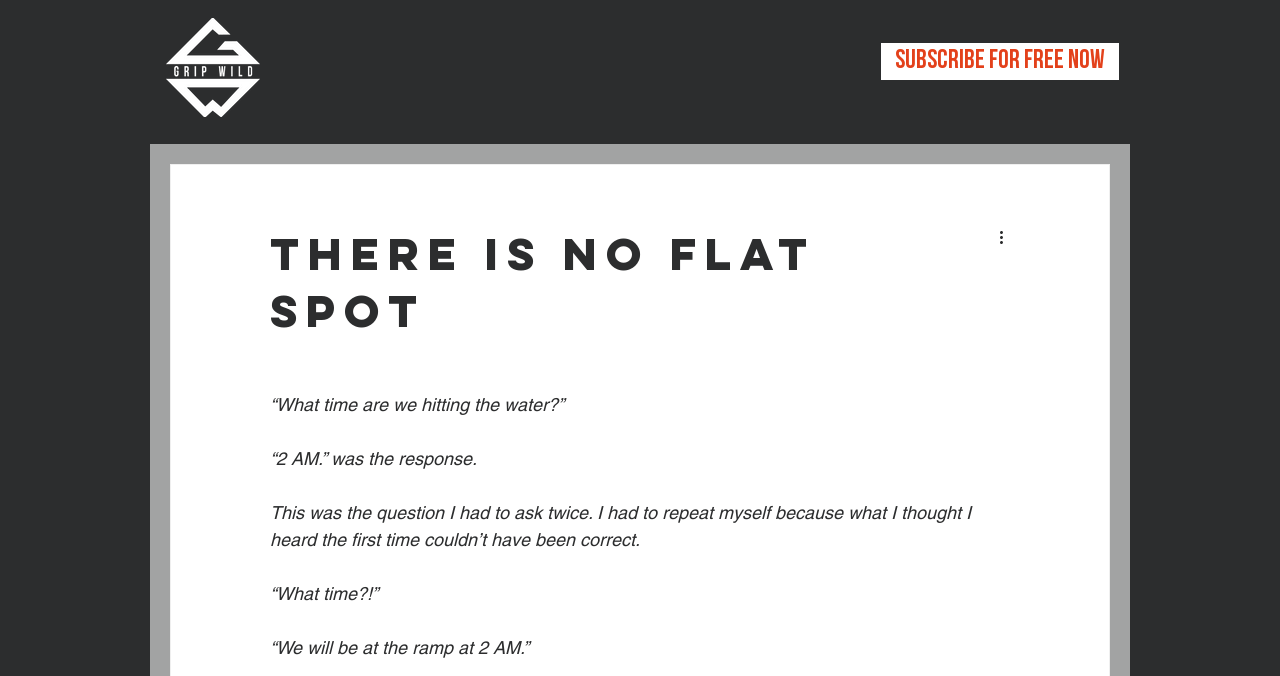What is the response to 'What time are we hitting the water?'
Based on the image, please offer an in-depth response to the question.

The response to the question 'What time are we hitting the water?' is '2 AM', which is mentioned in the static text element with bounding box coordinates [0.211, 0.663, 0.373, 0.694].